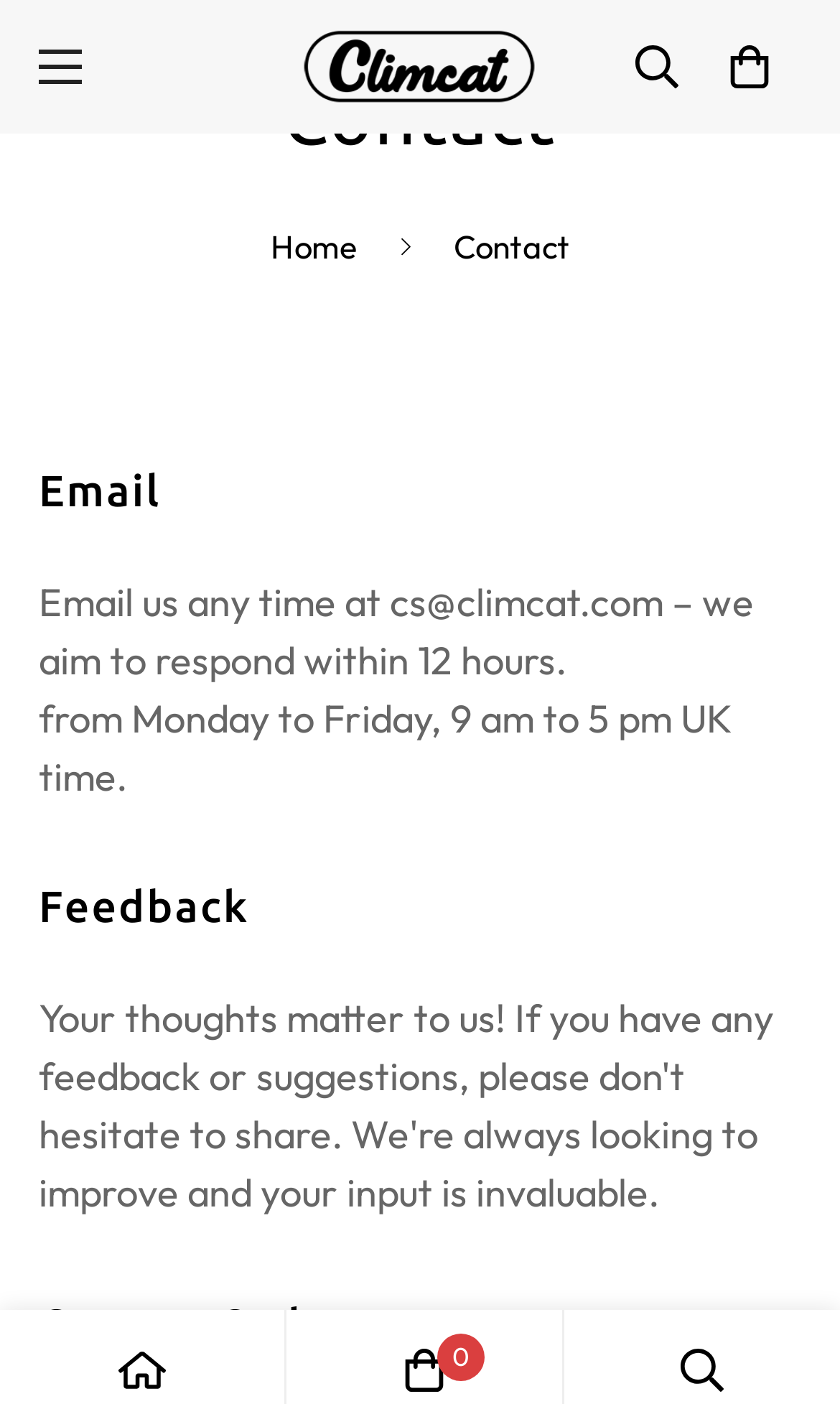Generate a thorough caption that explains the contents of the webpage.

The webpage is a contact page for Climcat UK, a company that sells darts and related products. At the top of the page, there is a large image that spans almost the entire width of the page, with a header section below it. The header section contains a link to the company's homepage, labeled "Climcat UK", accompanied by a small image of the company's logo. To the right of the logo, there are two more small images and a link.

Below the header section, there is a large heading that reads "Contact", followed by a navigation section with a link to the homepage labeled "Home". The main content of the page is divided into three sections, each with its own heading. The first section is labeled "Email" and contains a paragraph of text that provides an email address and response time. The second section is labeled "Feedback" and the third section is labeled "Custom Orders".

At the bottom of the page, there are three links, each accompanied by a small image. The links are positioned horizontally, with the first one located near the left edge of the page, the second one near the center, and the third one near the right edge.